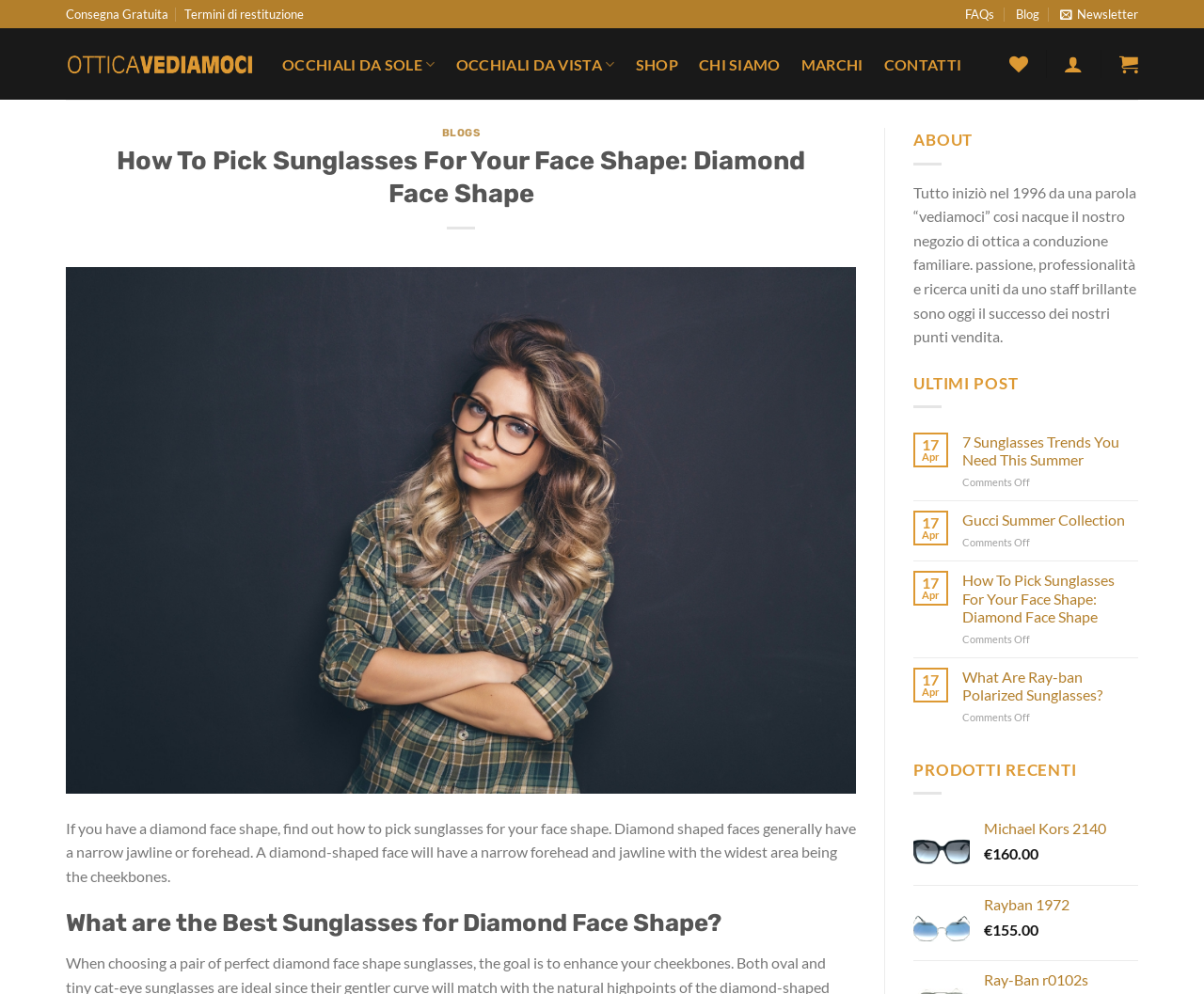Answer with a single word or phrase: 
What is the category of the webpage?

Eyewear